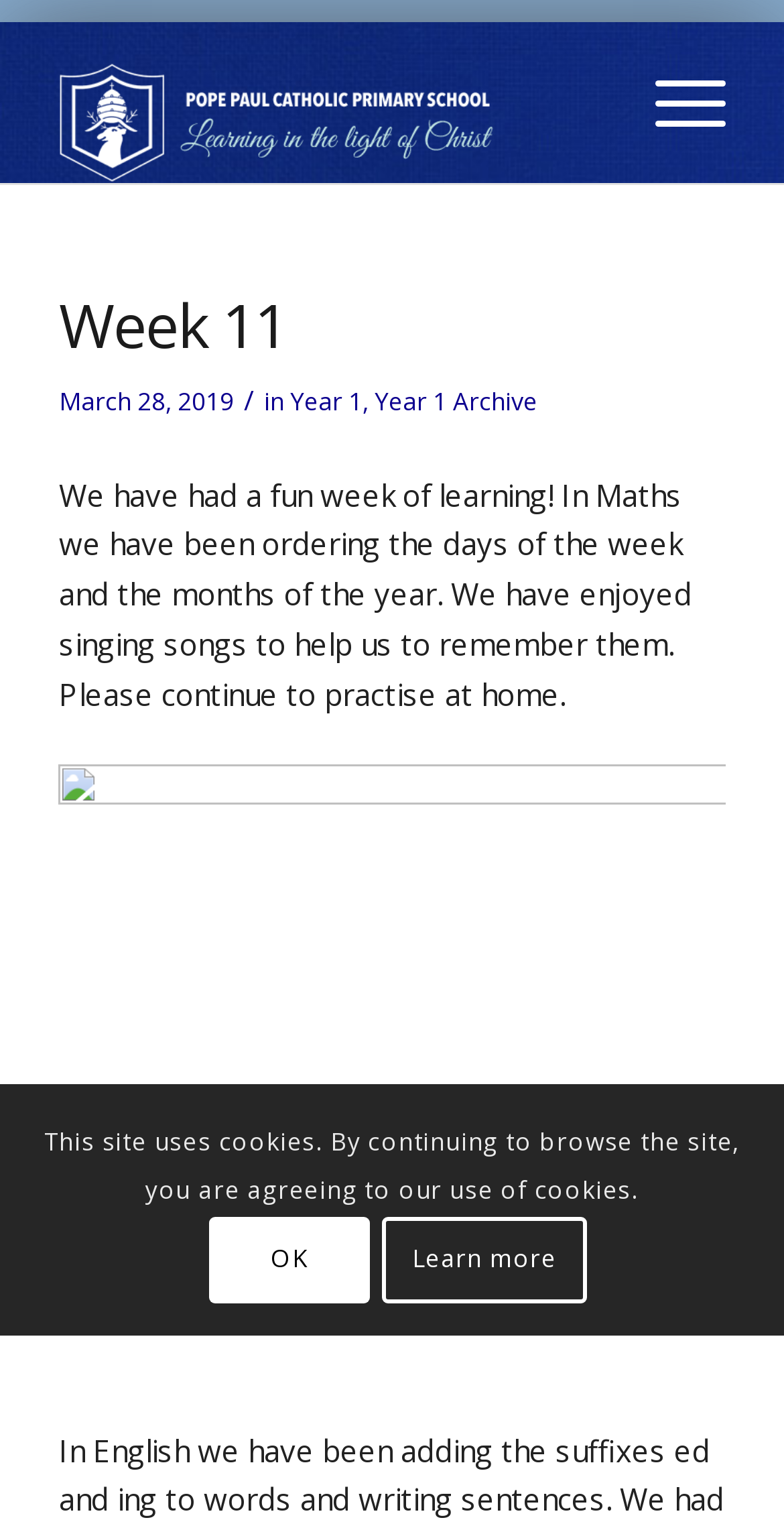Answer the question below using just one word or a short phrase: 
What is the name of the school?

Pope Paul Primary